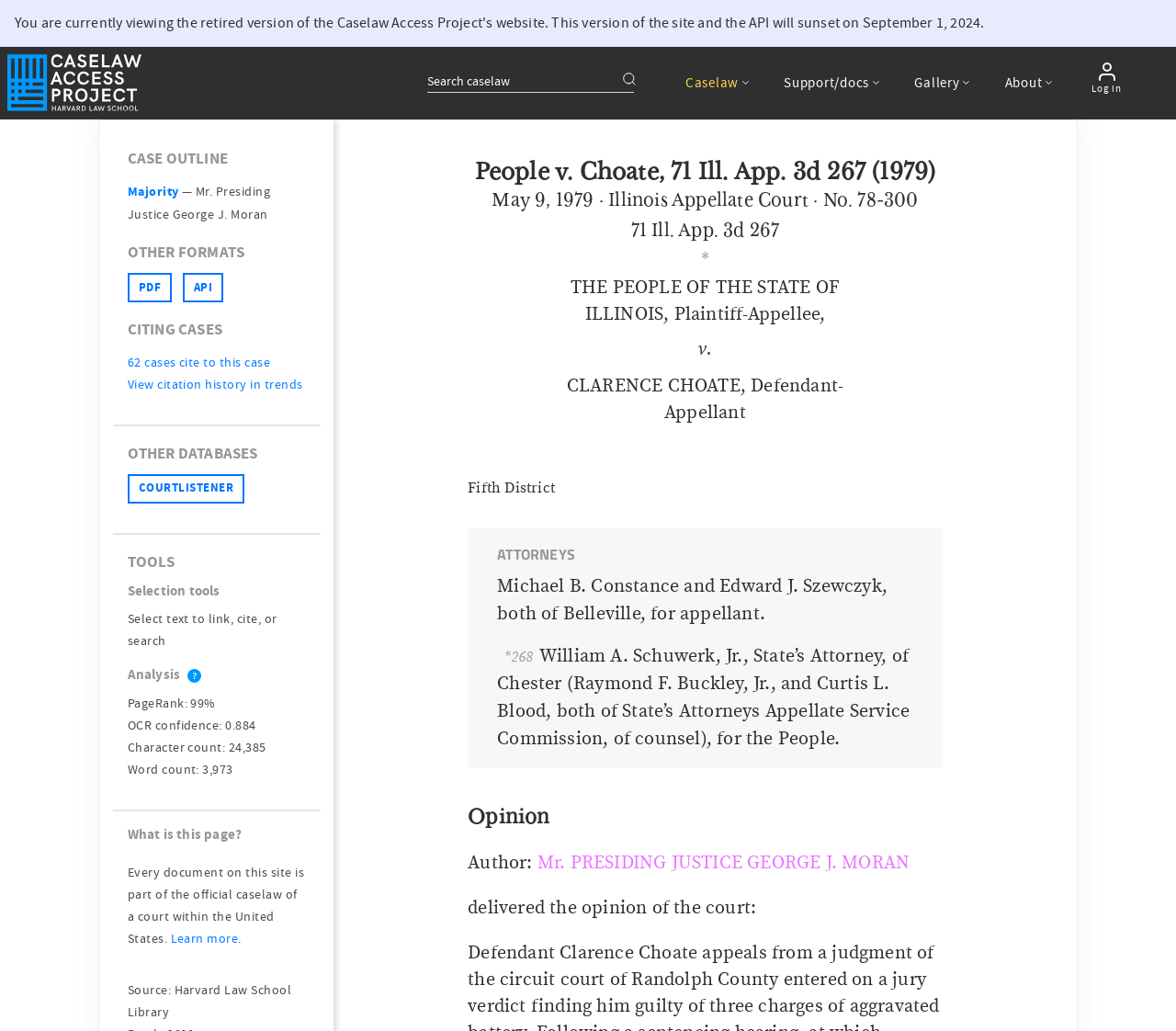What is the appellate court?
Please respond to the question with a detailed and informative answer.

I found the answer by looking at the text 'Illinois Appellate Court' which is located below the court case name, indicating that it is the appellate court.